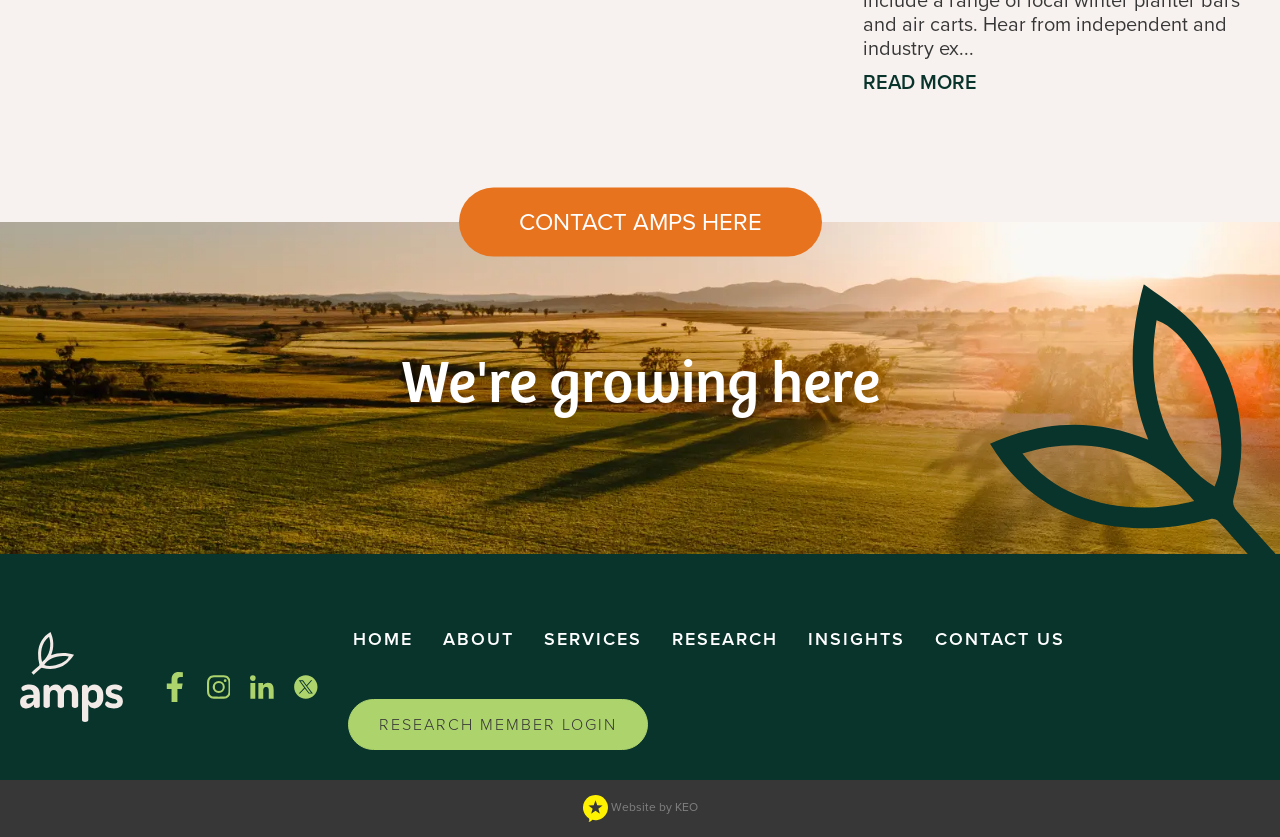Identify the bounding box coordinates for the UI element described as follows: aria-label="Connect with us on Linkedin". Use the format (top-left x, top-left y, bottom-right x, bottom-right y) and ensure all values are floating point numbers between 0 and 1.

[0.184, 0.803, 0.226, 0.839]